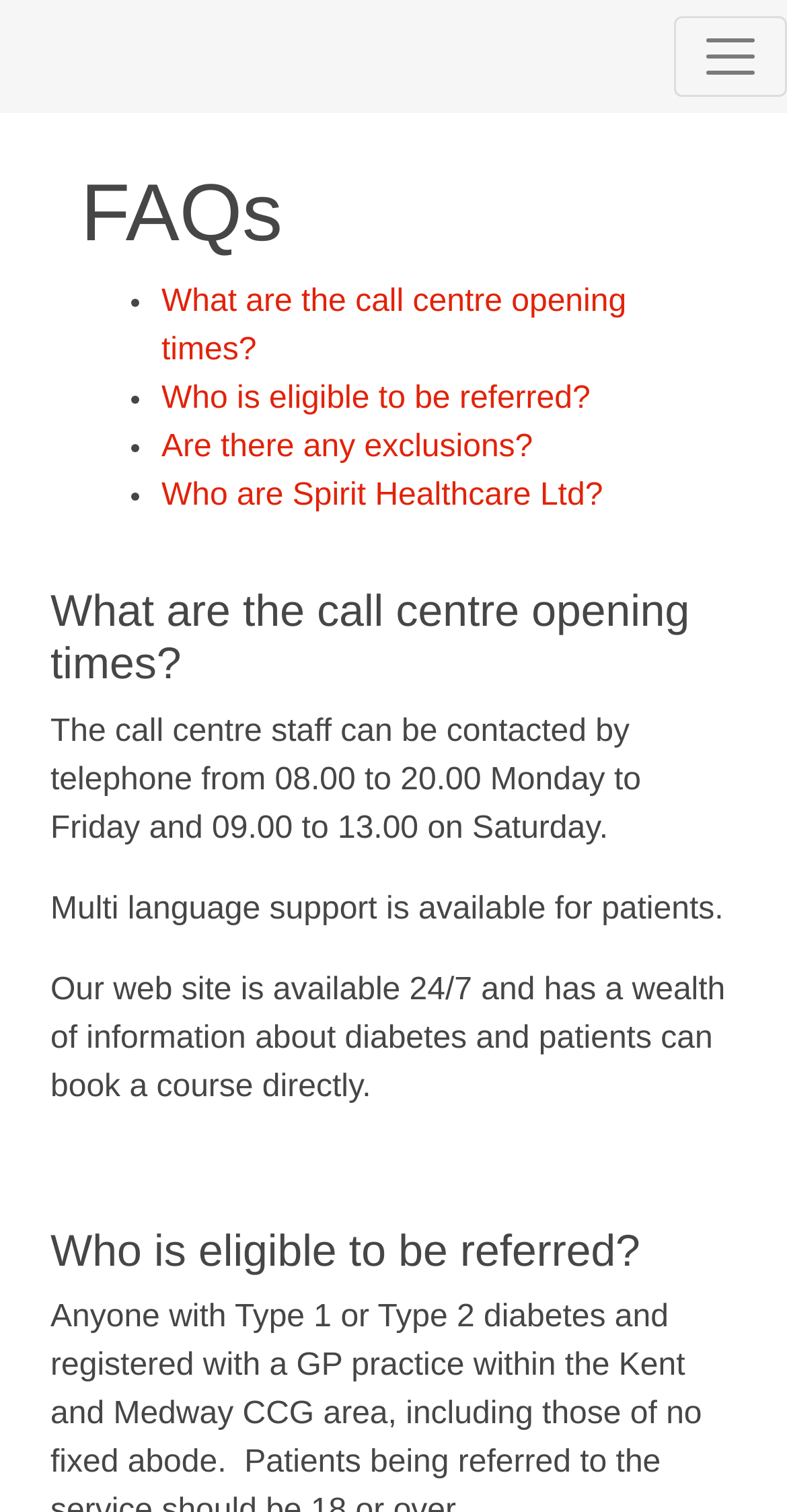Provide a single word or phrase answer to the question: 
What is Spirit Healthcare Ltd?

Not specified